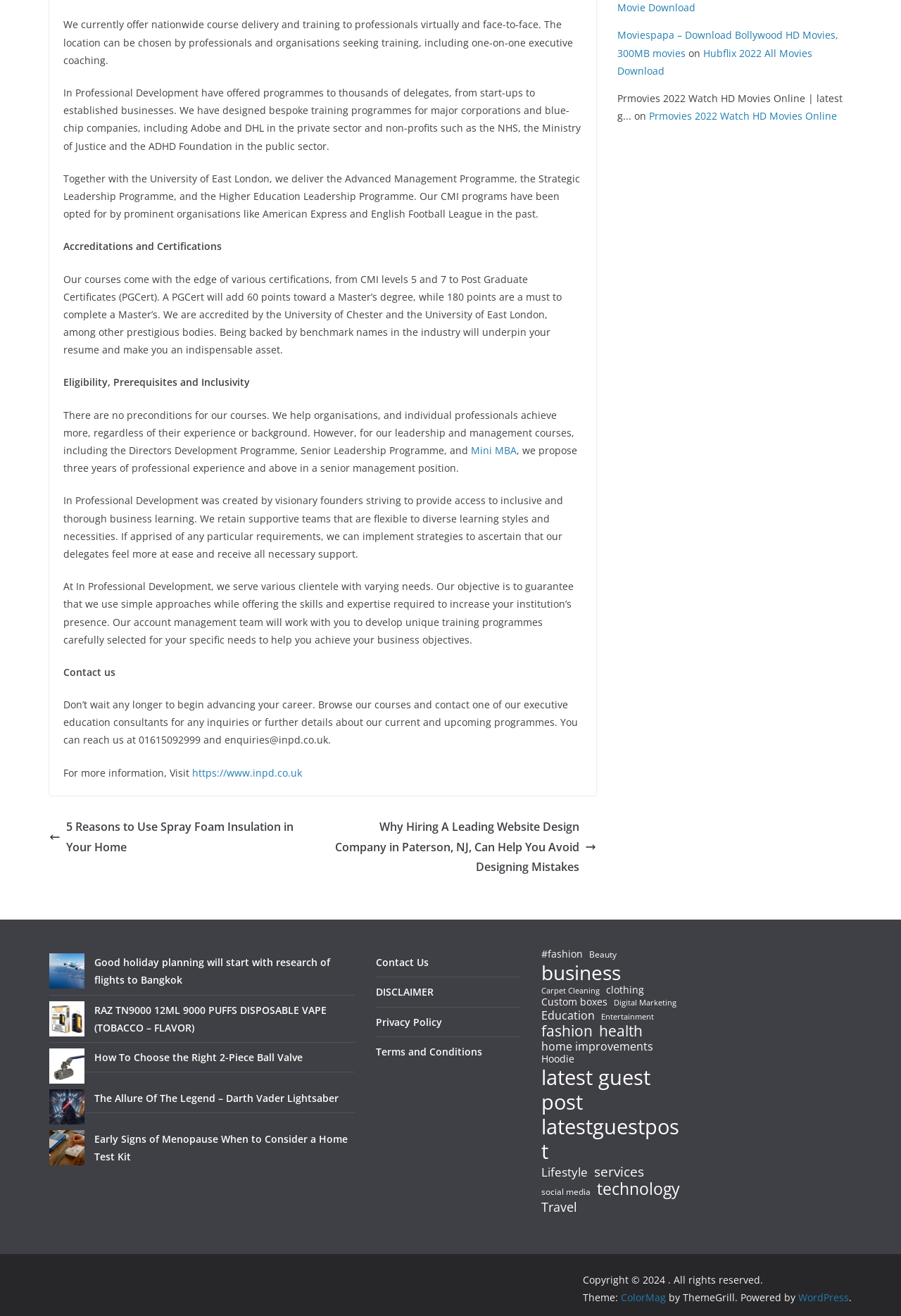Specify the bounding box coordinates of the area to click in order to follow the given instruction: "Read more about the Advanced Management Programme."

[0.07, 0.13, 0.644, 0.168]